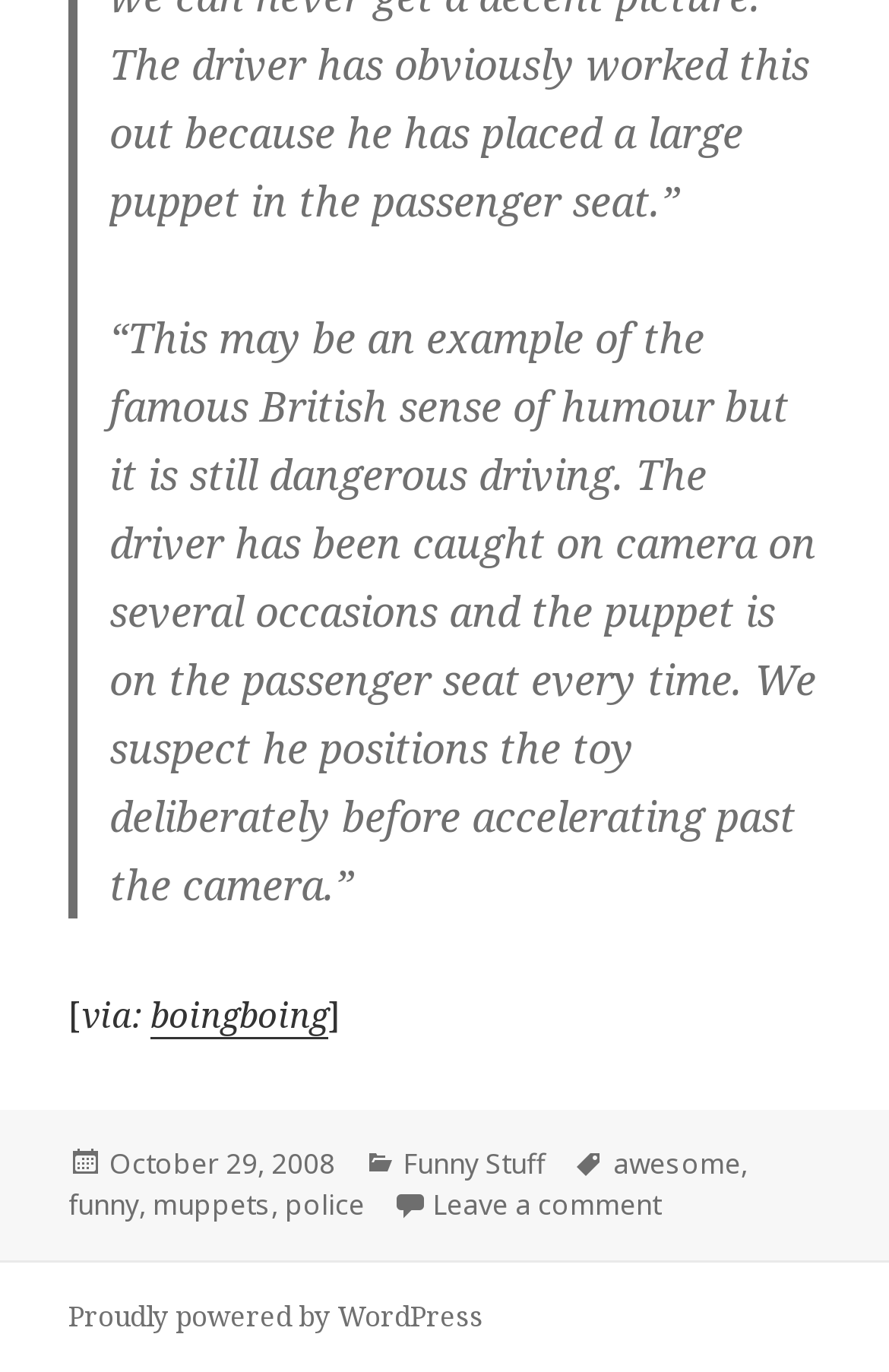Observe the image and answer the following question in detail: What is the platform powering the website?

The platform powering the website can be determined by looking at the footer section of the webpage, where it says 'Proudly powered by WordPress'.